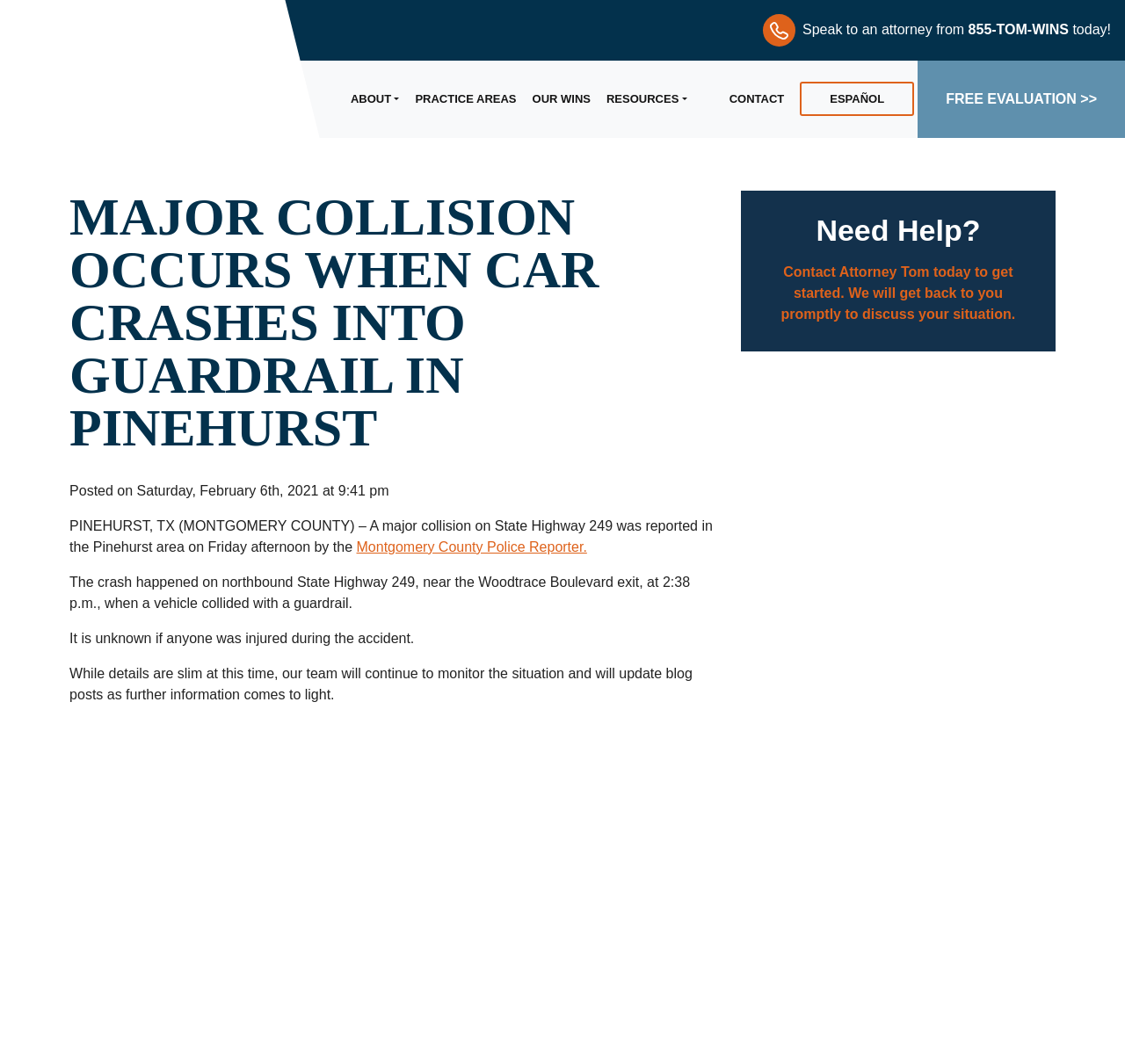Determine the bounding box coordinates of the clickable region to carry out the instruction: "Click Attorney Tom logo".

[0.009, 0.02, 0.237, 0.11]